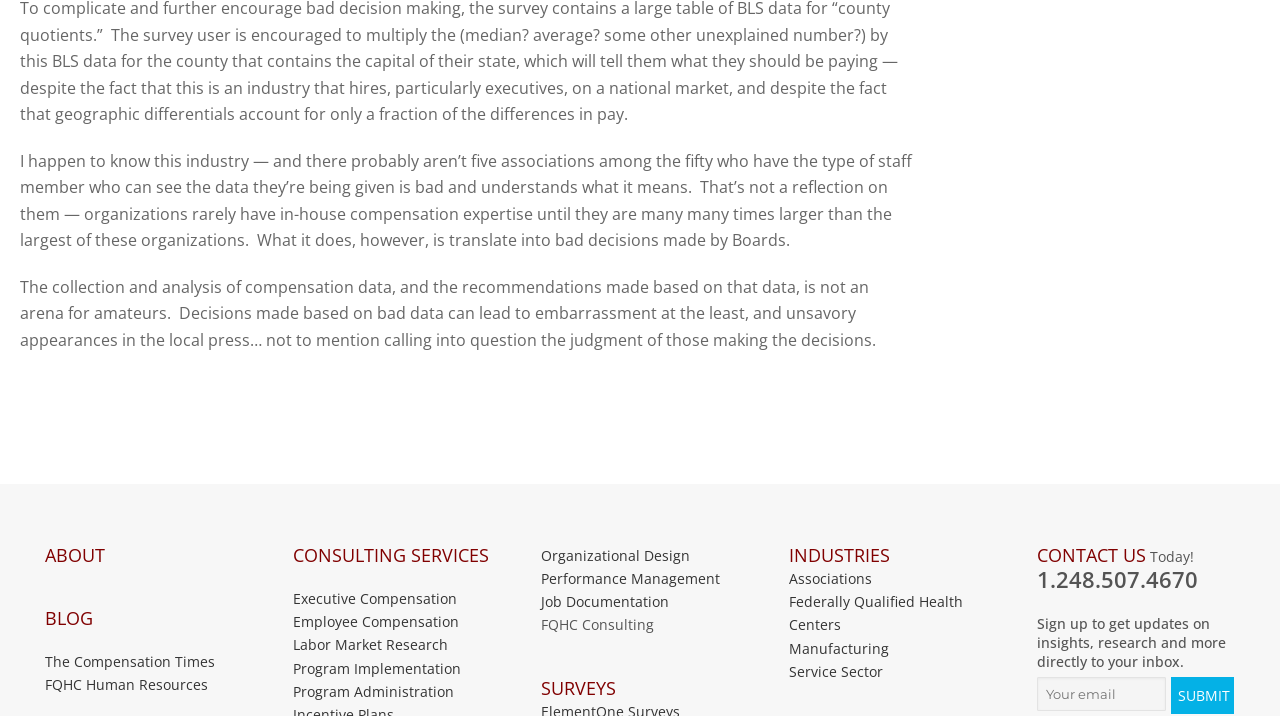Could you locate the bounding box coordinates for the section that should be clicked to accomplish this task: "Enter email address to sign up for updates".

[0.81, 0.946, 0.911, 0.993]